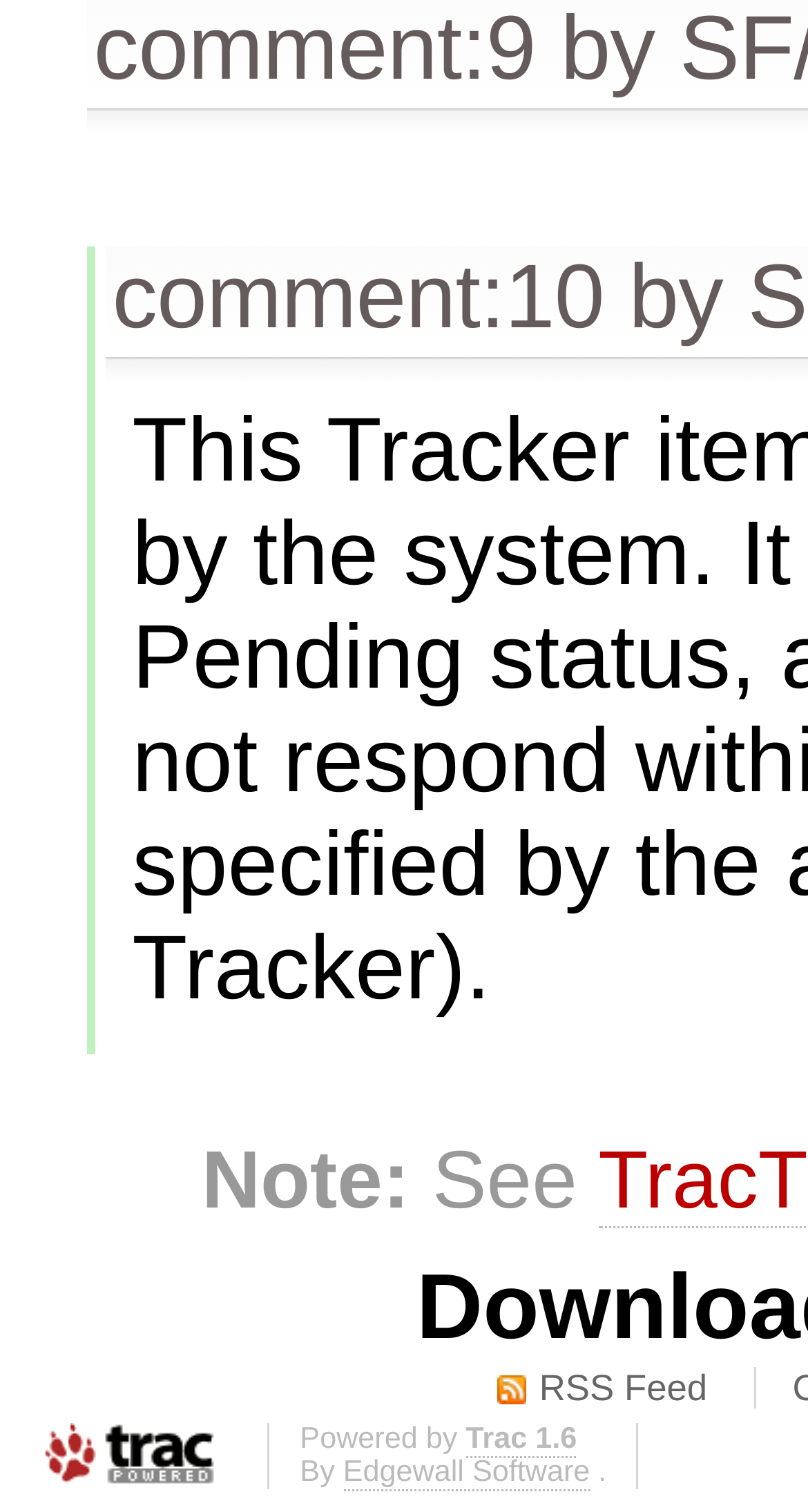What is the text next to the 'Trac Powered' image?
Answer the question with a single word or phrase by looking at the picture.

Powered by